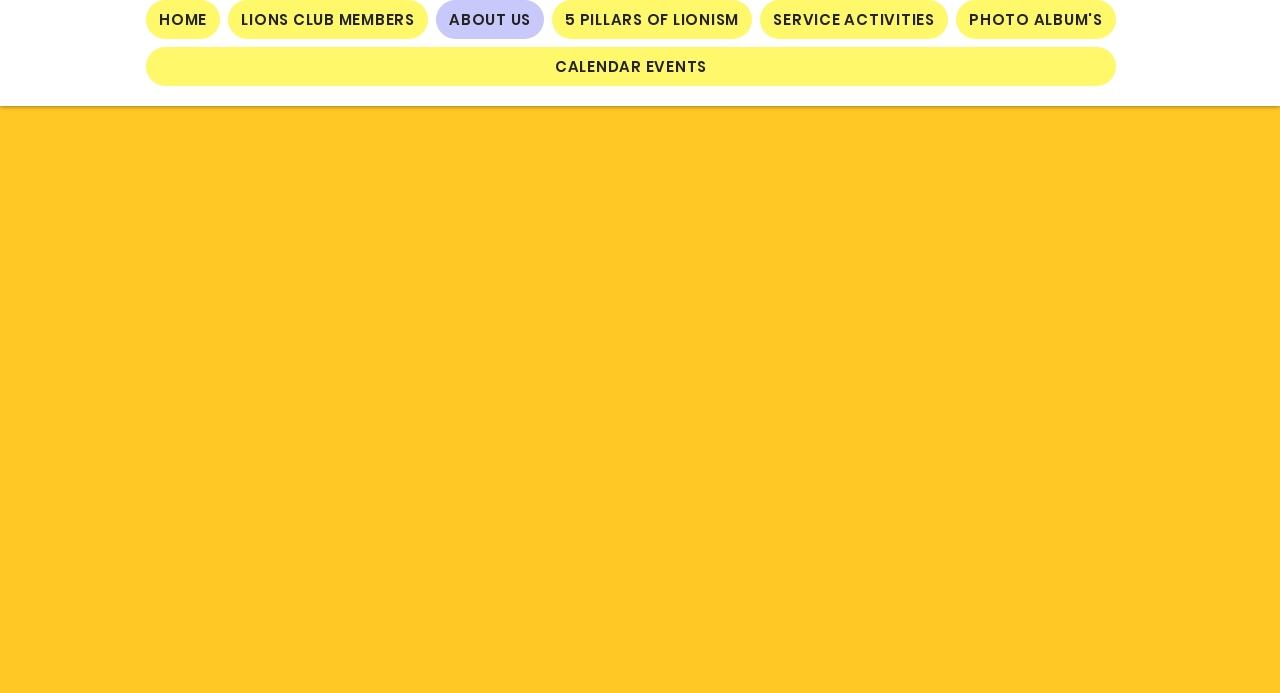Given the element description, predict the bounding box coordinates in the format (top-left x, top-left y, bottom-right x, bottom-right y), using floating point numbers between 0 and 1: HOME

[0.114, 0.0, 0.172, 0.056]